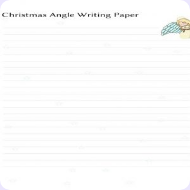What is featured in the upper right corner of the sheet?
Refer to the image and give a detailed answer to the query.

According to the caption, the design of the writing paper features a charming angel illustration in the upper right corner, adding a festive touch to the otherwise blank sheet.